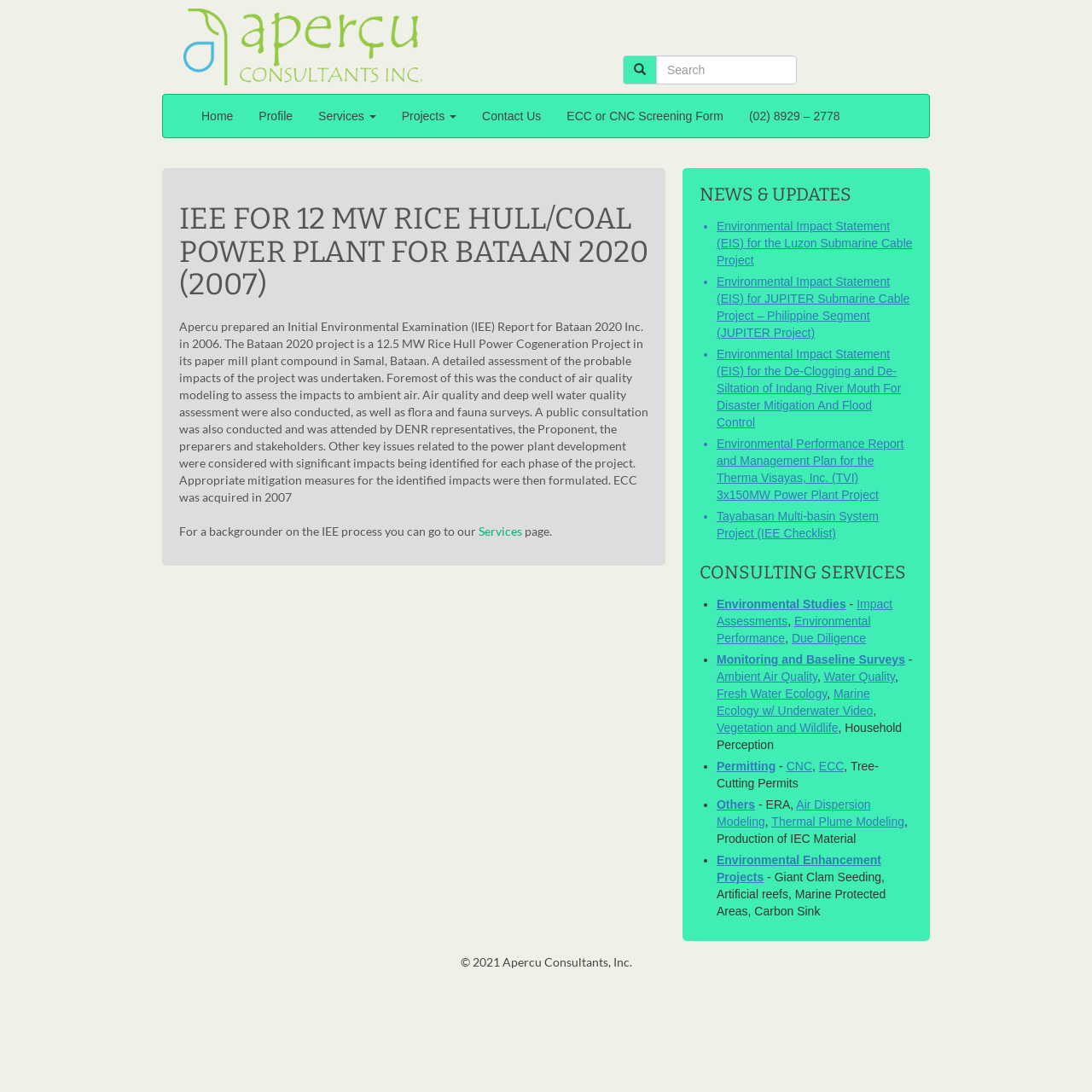Determine the bounding box coordinates for the clickable element to execute this instruction: "Explore the 'TRAVEL FOR TREATMENT' option". Provide the coordinates as four float numbers between 0 and 1, i.e., [left, top, right, bottom].

None